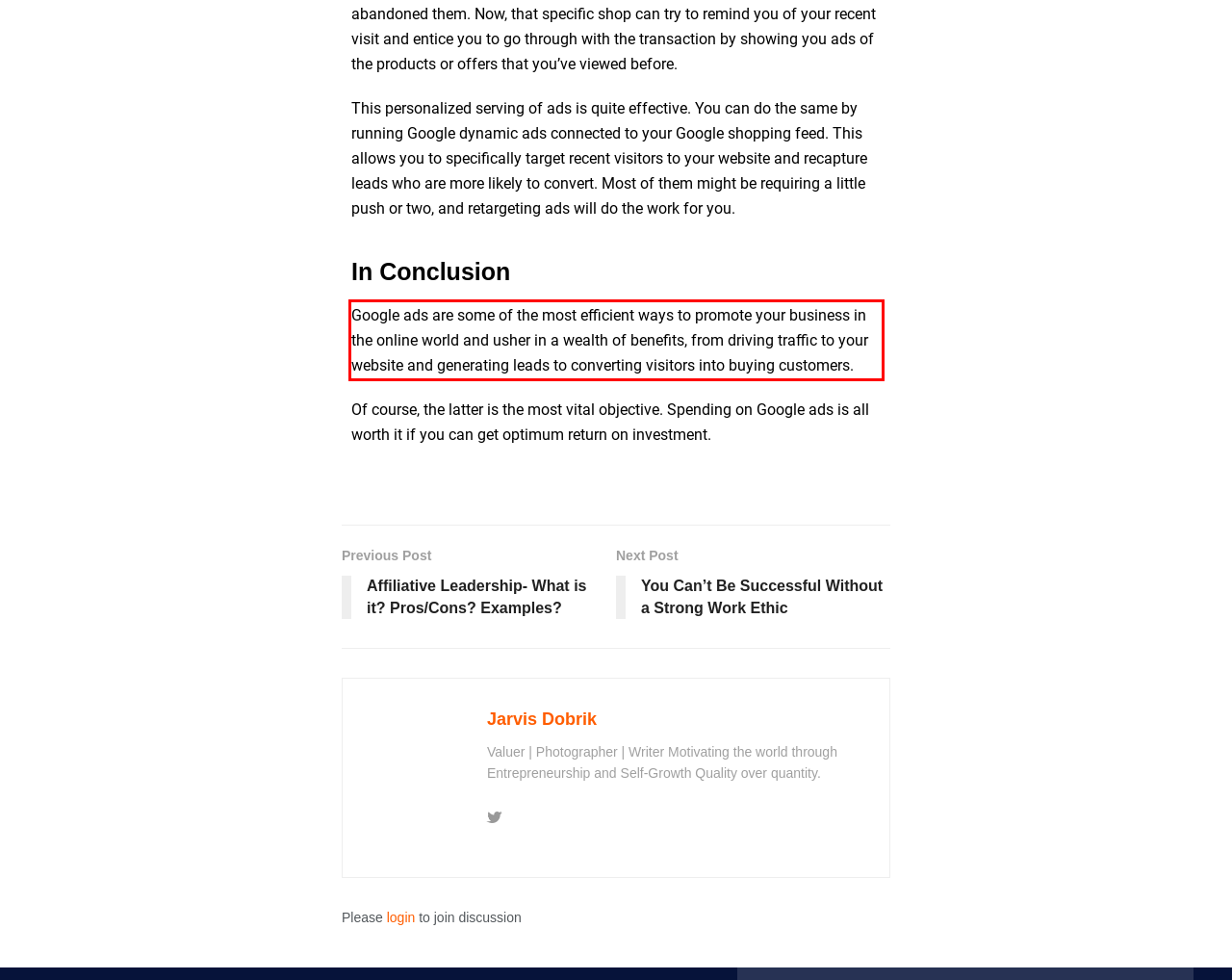Identify the text inside the red bounding box on the provided webpage screenshot by performing OCR.

Google ads are some of the most efficient ways to promote your business in the online world and usher in a wealth of benefits, from driving traffic to your website and generating leads to converting visitors into buying customers.